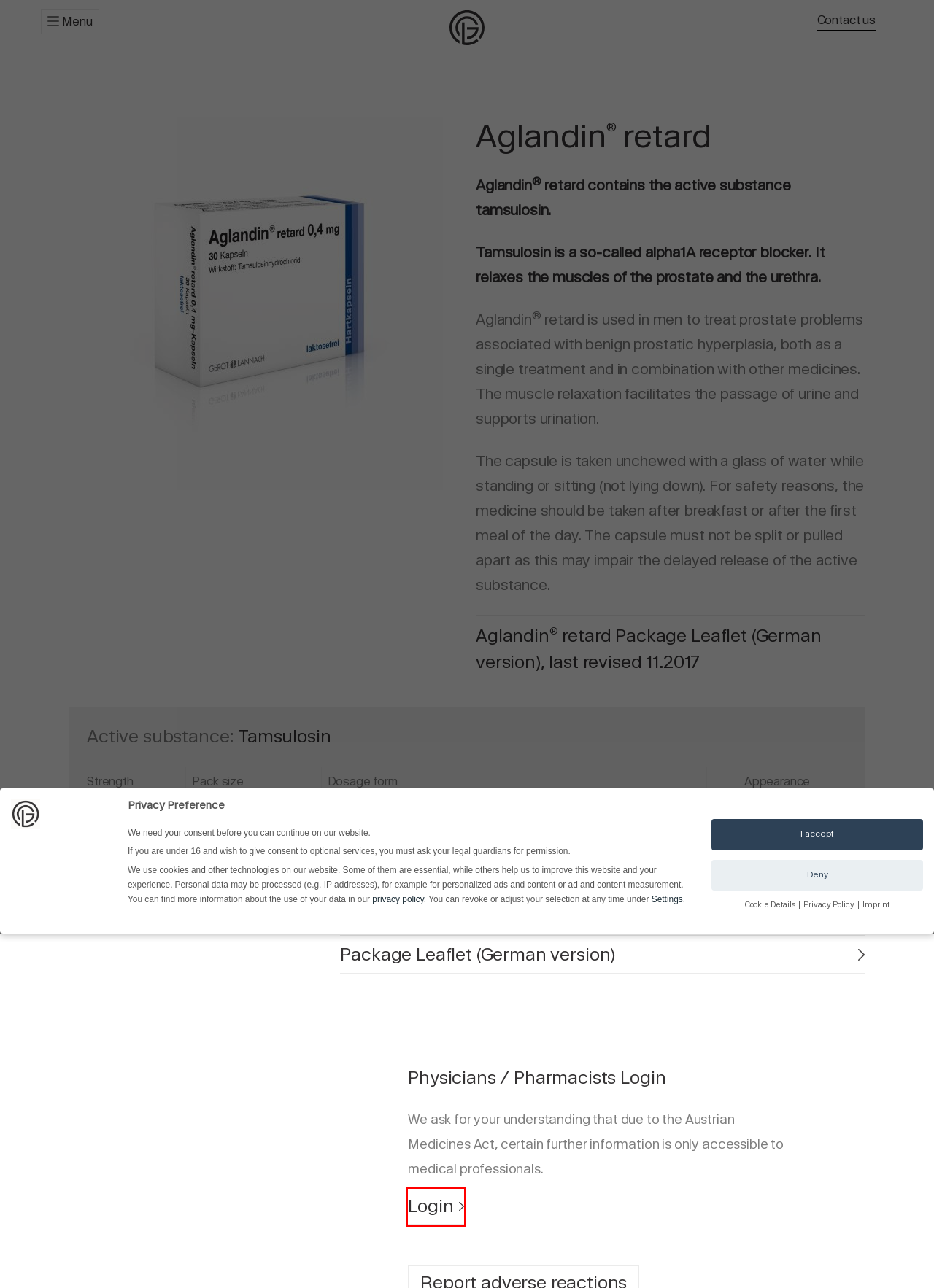You are provided with a screenshot of a webpage where a red rectangle bounding box surrounds an element. Choose the description that best matches the new webpage after clicking the element in the red bounding box. Here are the choices:
A. Privacy Policy - GL Pharma
B. Login - GL Pharma
C. GL Pharma | Your partner in first-class pharmaceuticals
D. Our competences - GL Pharma
E. Drug Safety - GL Pharma
F. Research & Development - GL Pharma
G. Contact us - GL Pharma
H. Career - GL Pharma

B